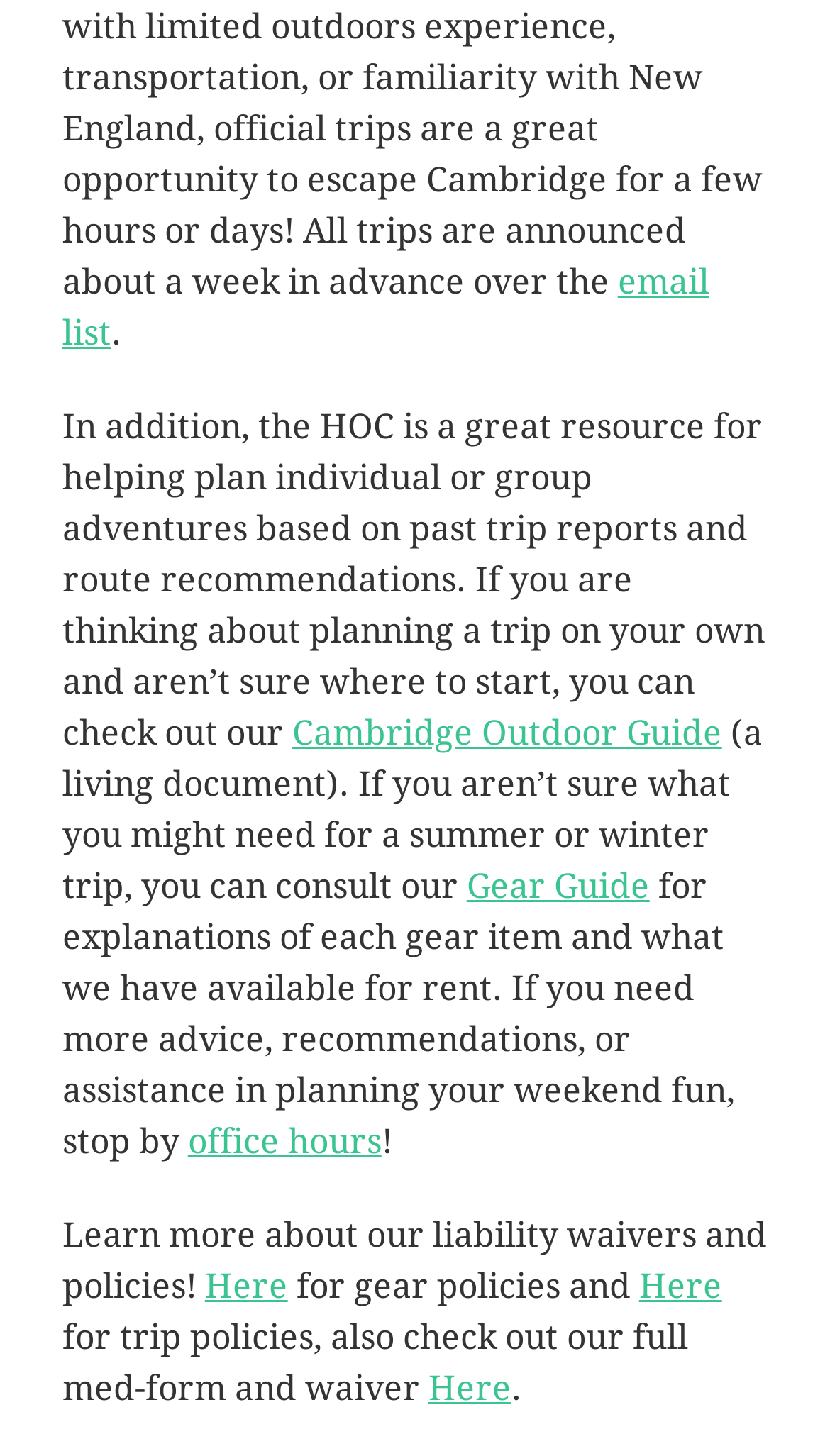Based on the provided description, "Cambridge Outdoor Guide", find the bounding box of the corresponding UI element in the screenshot.

[0.352, 0.489, 0.87, 0.517]